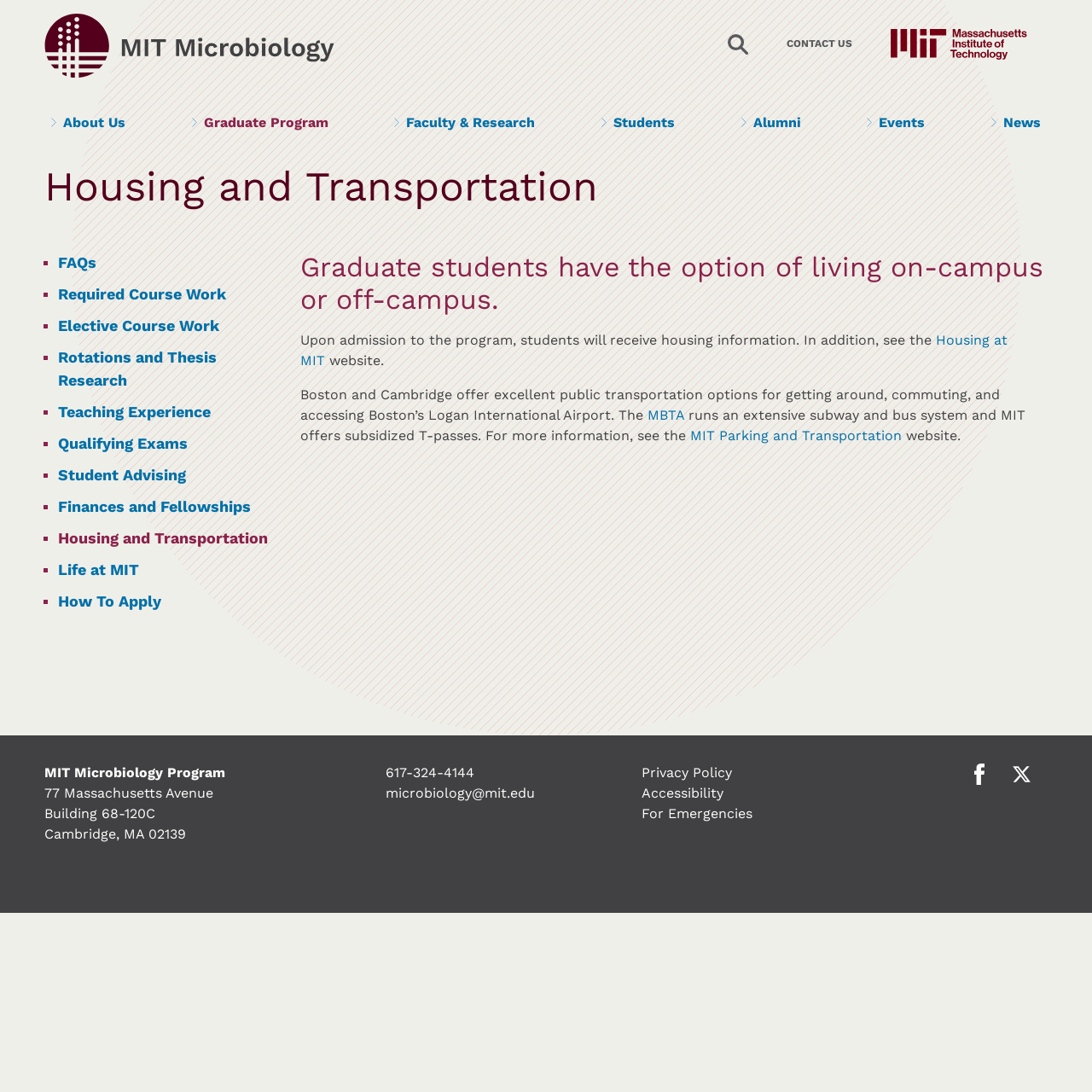Please predict the bounding box coordinates of the element's region where a click is necessary to complete the following instruction: "Visit the 'MIT Microbiology Program' homepage". The coordinates should be represented by four float numbers between 0 and 1, i.e., [left, top, right, bottom].

[0.041, 0.006, 0.306, 0.075]